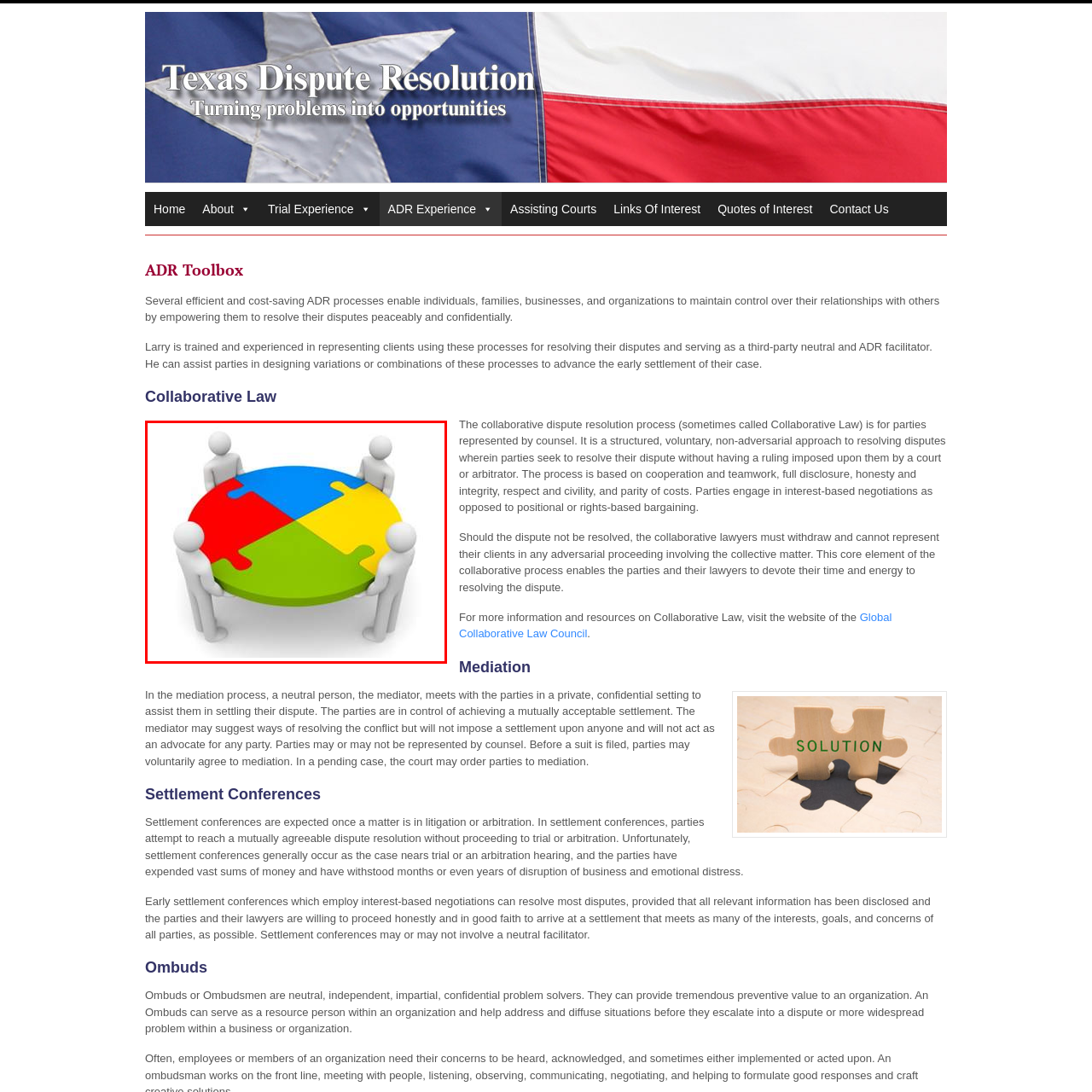What is the purpose of Collaborative Law?
Inspect the image inside the red bounding box and answer the question with as much detail as you can.

The image aligns with the concept of Collaborative Law, a non-adversarial method where participants work together, each represented by their counsel, to resolve disputes amicably without external imposition by a court or arbitrator. The purpose of Collaborative Law is to facilitate a peaceful and mutually beneficial resolution to disputes.